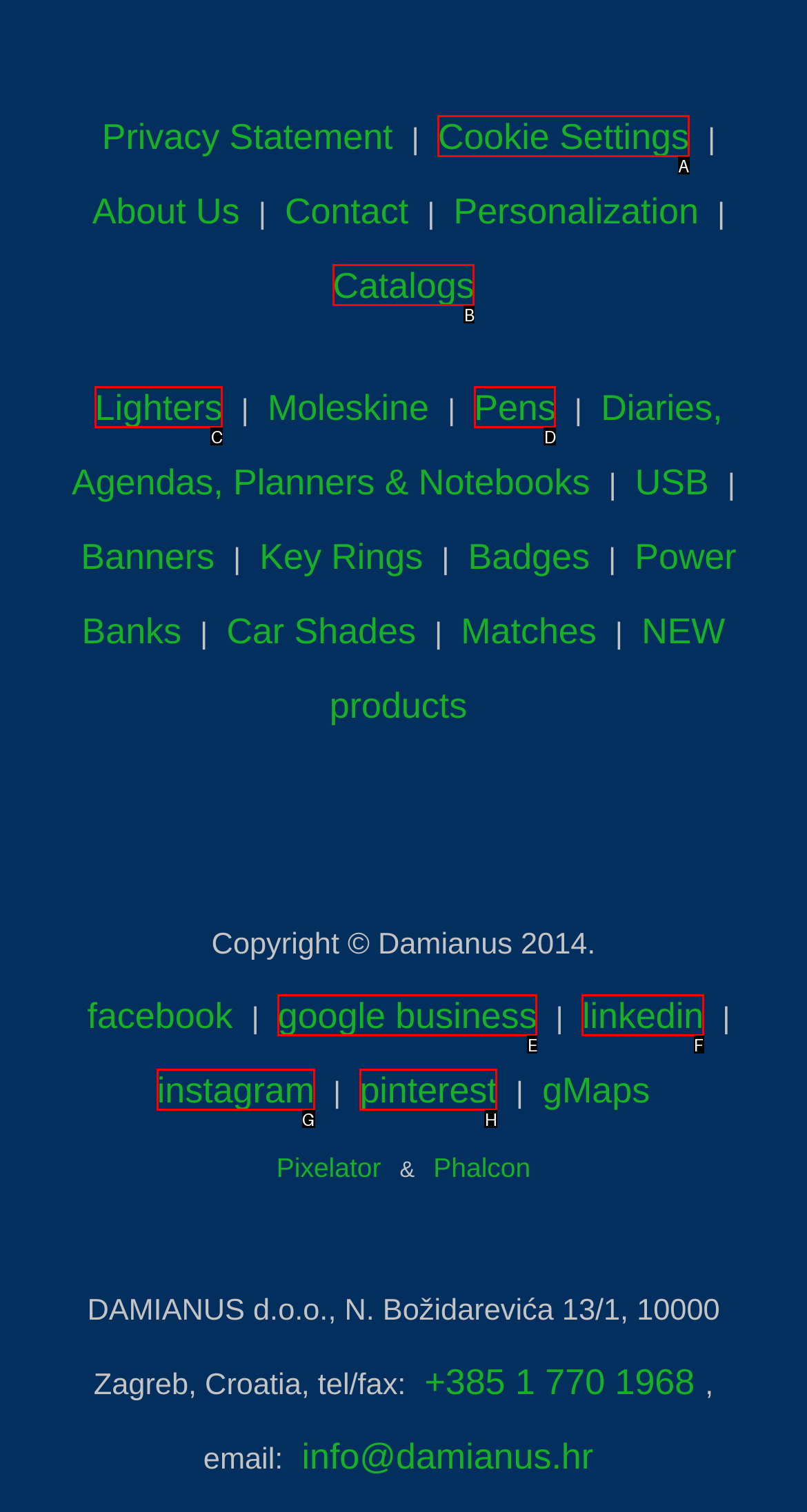Match the following description to the correct HTML element: google business Indicate your choice by providing the letter.

E